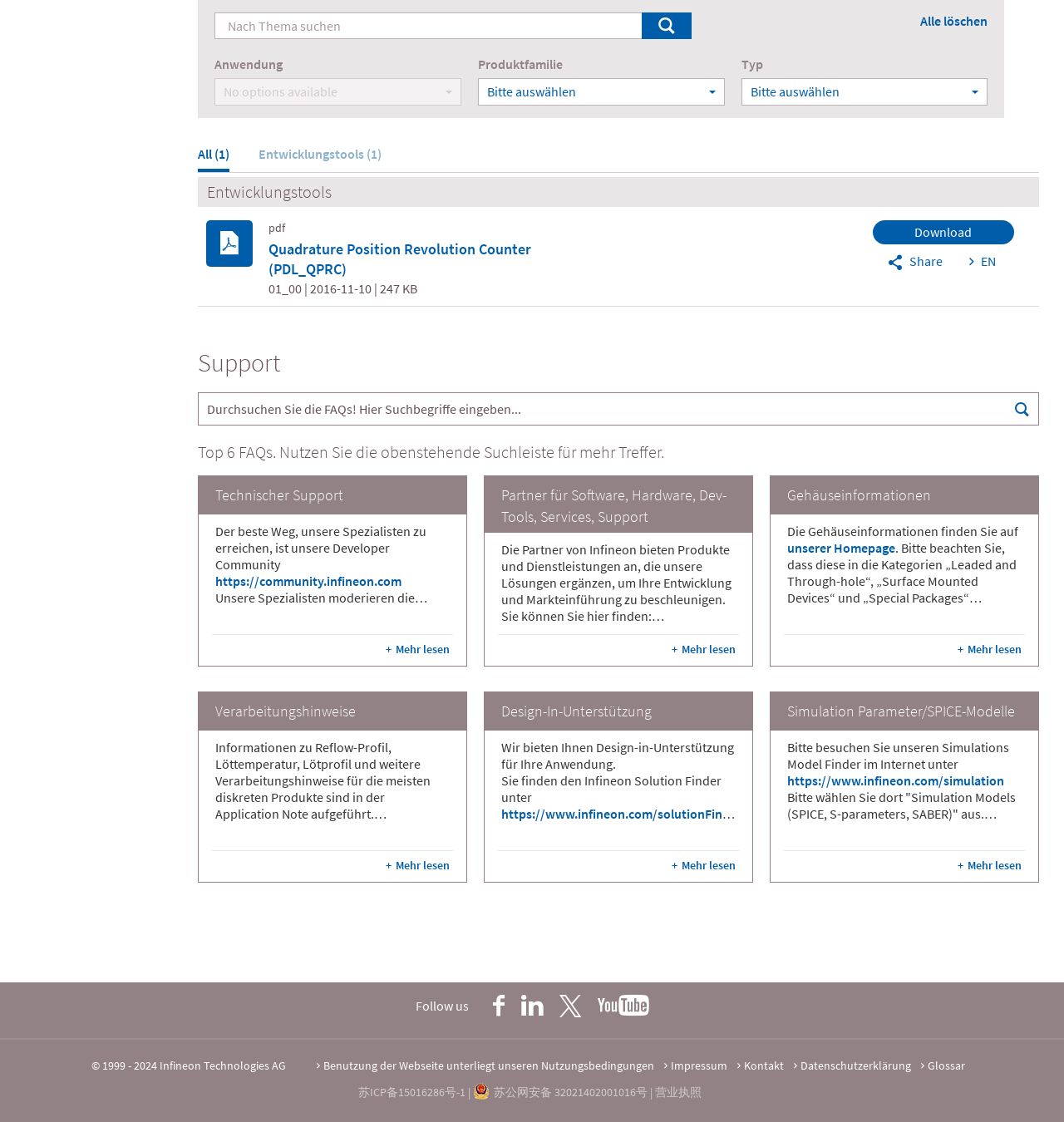Can you pinpoint the bounding box coordinates for the clickable element required for this instruction: "Download"? The coordinates should be four float numbers between 0 and 1, i.e., [left, top, right, bottom].

[0.82, 0.196, 0.953, 0.218]